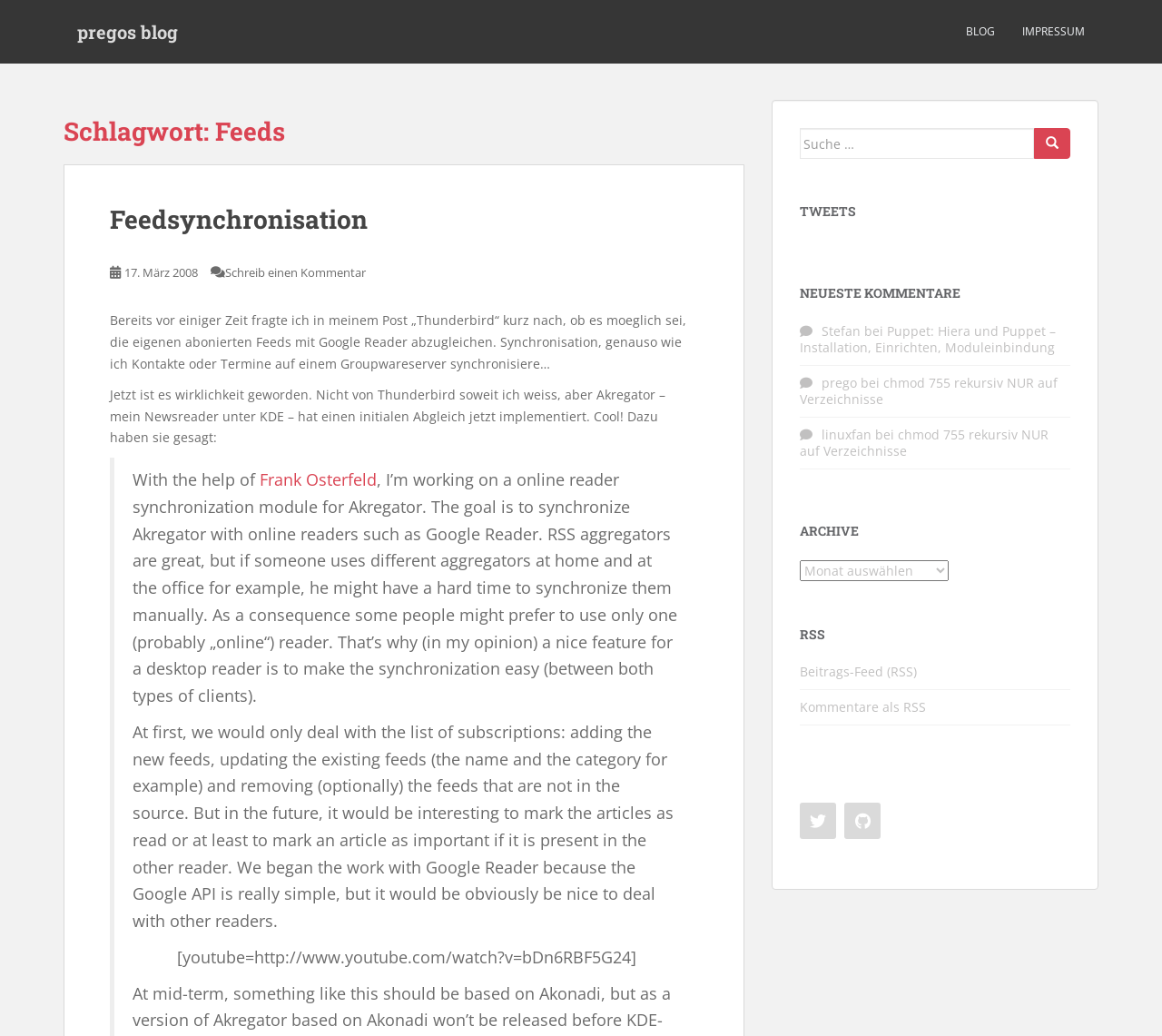Answer the question with a brief word or phrase:
What is the category of the blog post?

Feeds